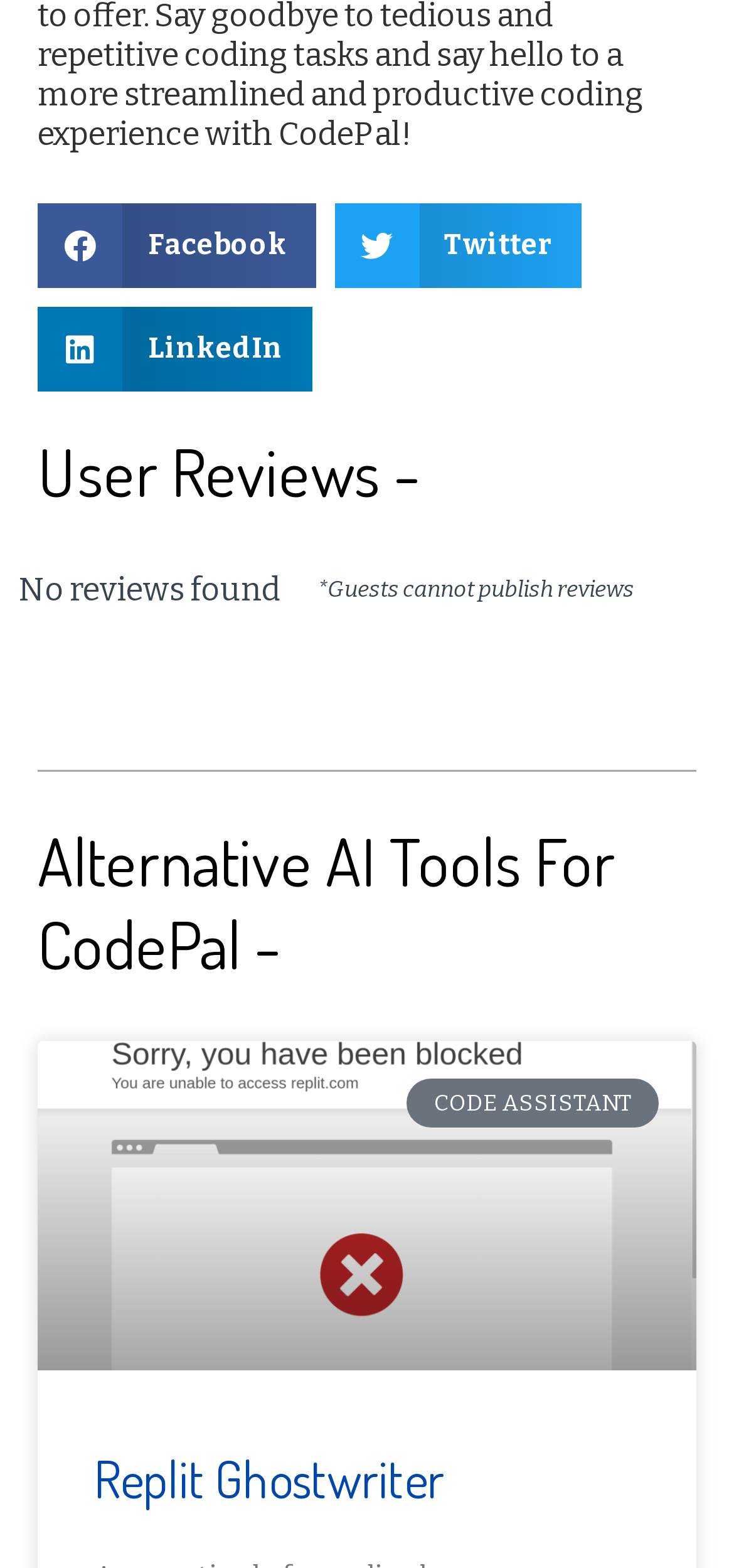Specify the bounding box coordinates (top-left x, top-left y, bottom-right x, bottom-right y) of the UI element in the screenshot that matches this description: parent_node: CODE ASSISTANT

[0.051, 0.664, 0.949, 0.874]